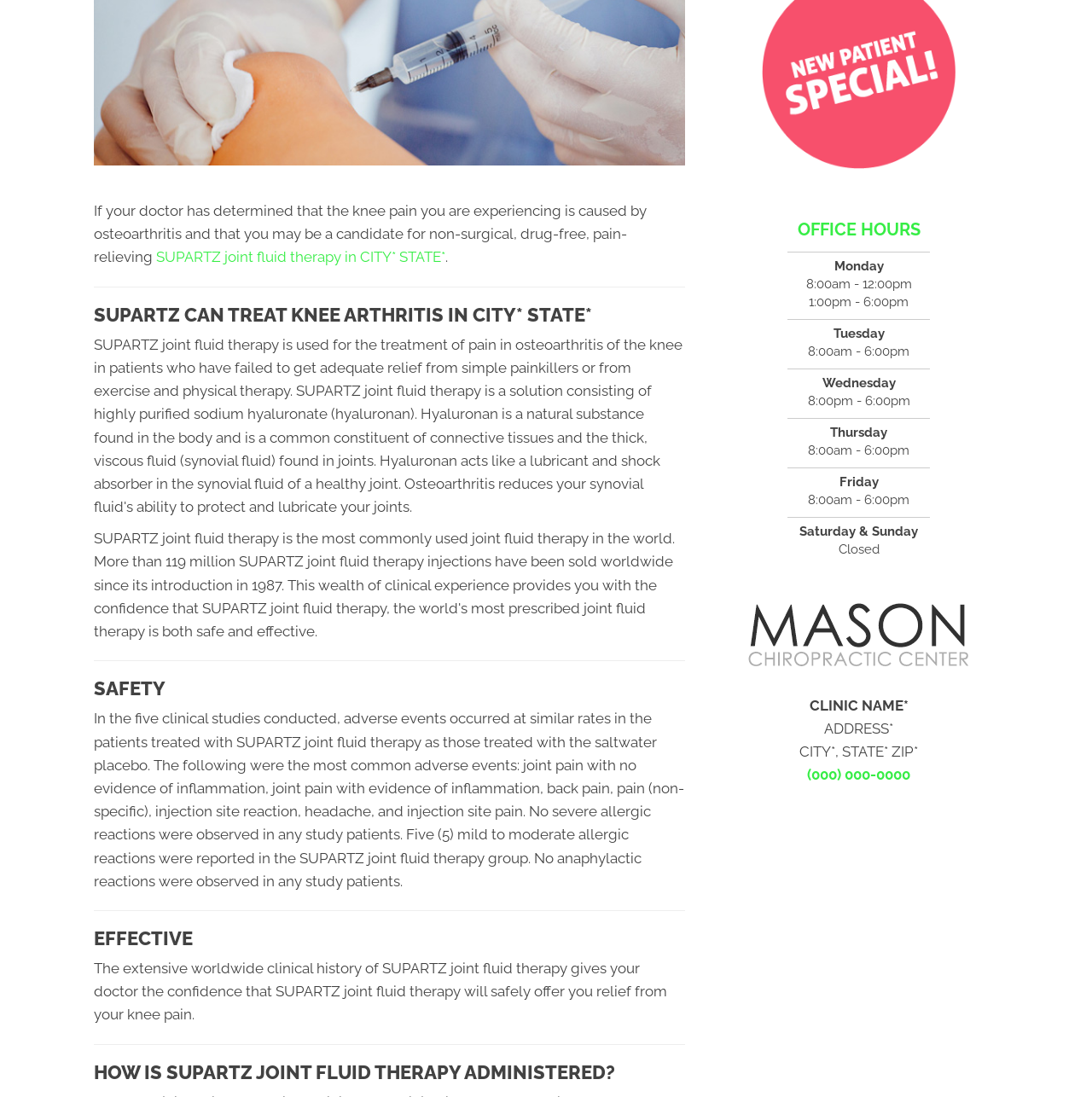Identify the bounding box of the UI element described as follows: "title="Share on Facebook"". Provide the coordinates as four float numbers in the range of 0 to 1 [left, top, right, bottom].

None